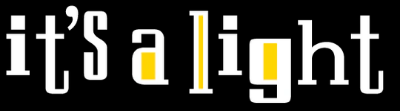What is the background color of the design?
Please provide a comprehensive answer based on the information in the image.

The caption states that the design is set against a contrasting black background, which implies that the background color of the design is black.